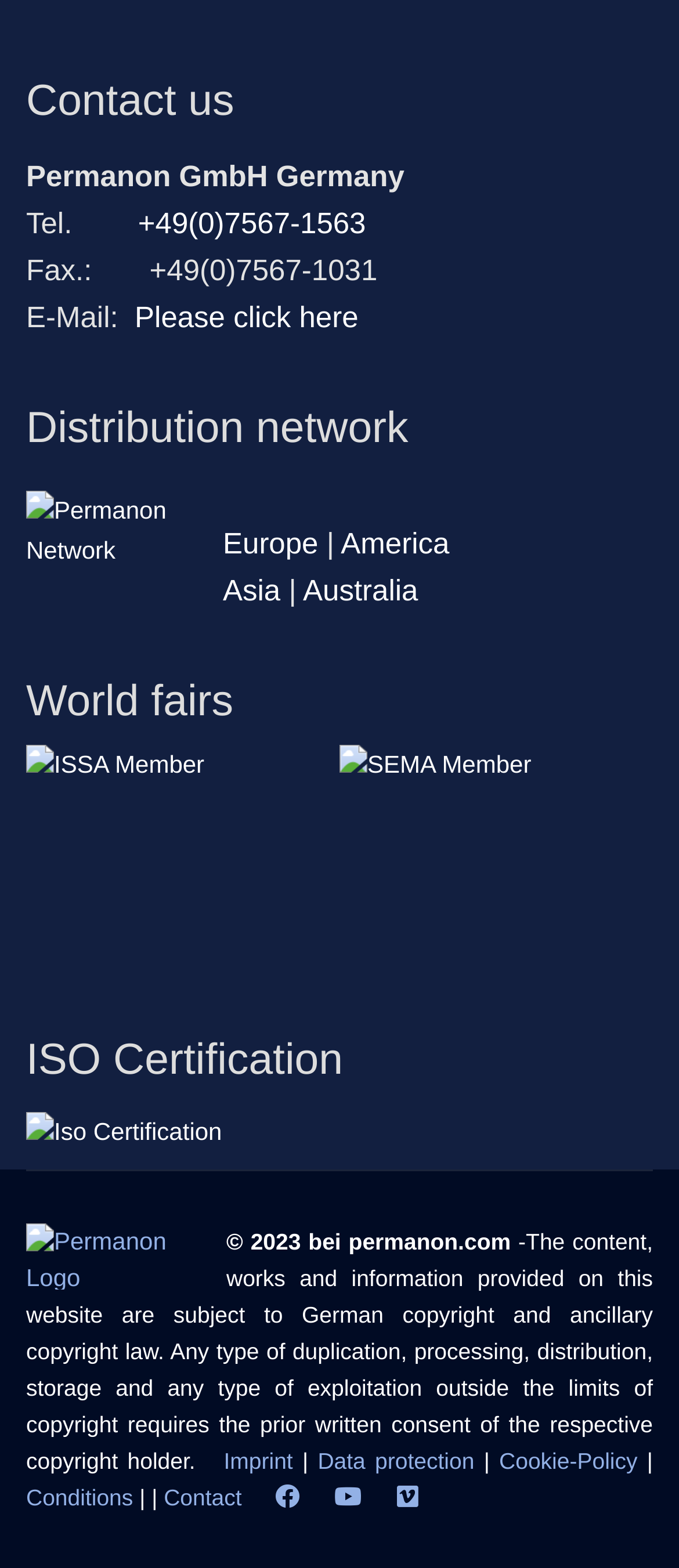What is the company's copyright information?
Give a one-word or short-phrase answer derived from the screenshot.

German copyright and ancillary copyright law